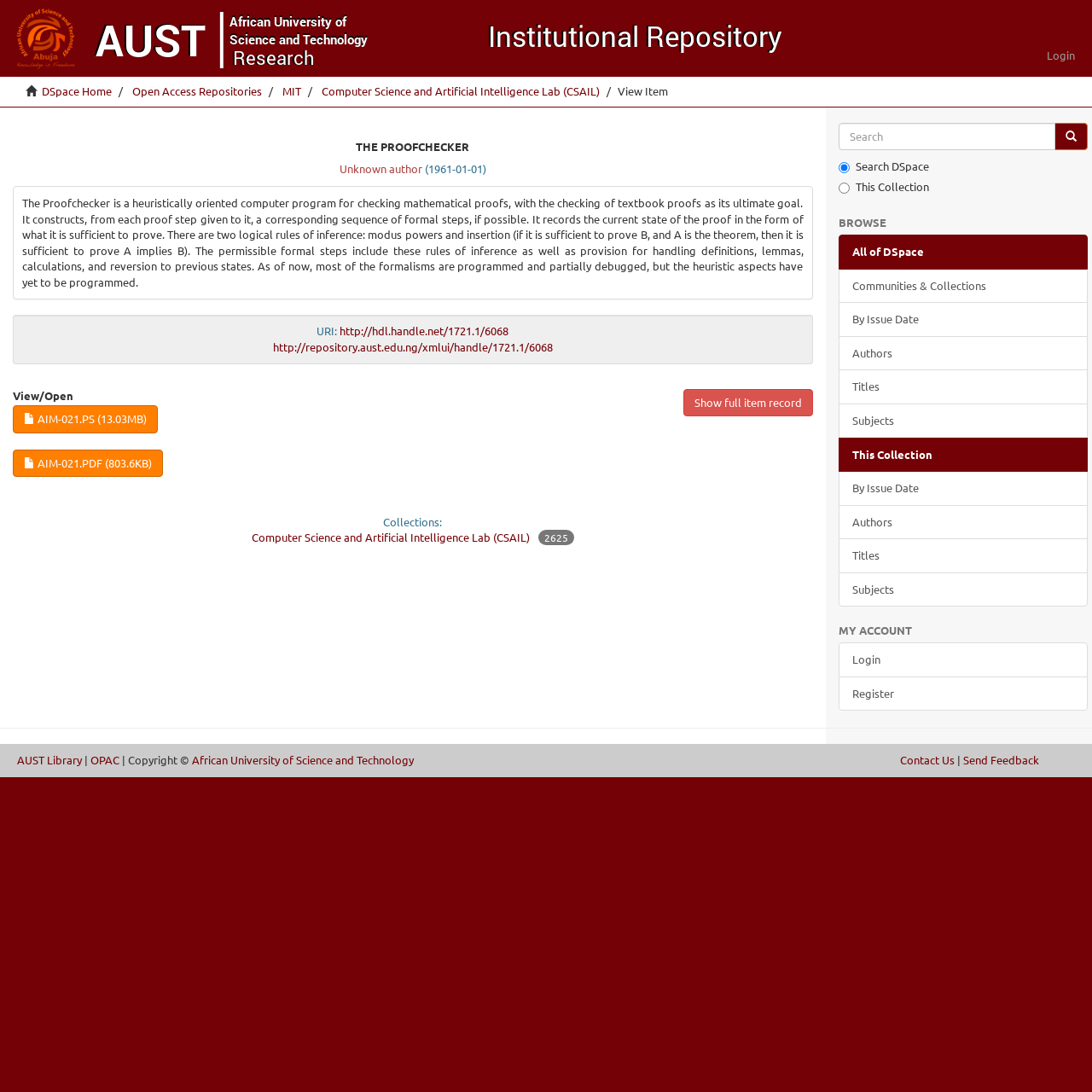Find the bounding box coordinates of the area to click in order to follow the instruction: "Check the item with URI http://hdl.handle.net/1721.1/6068".

[0.311, 0.296, 0.466, 0.31]